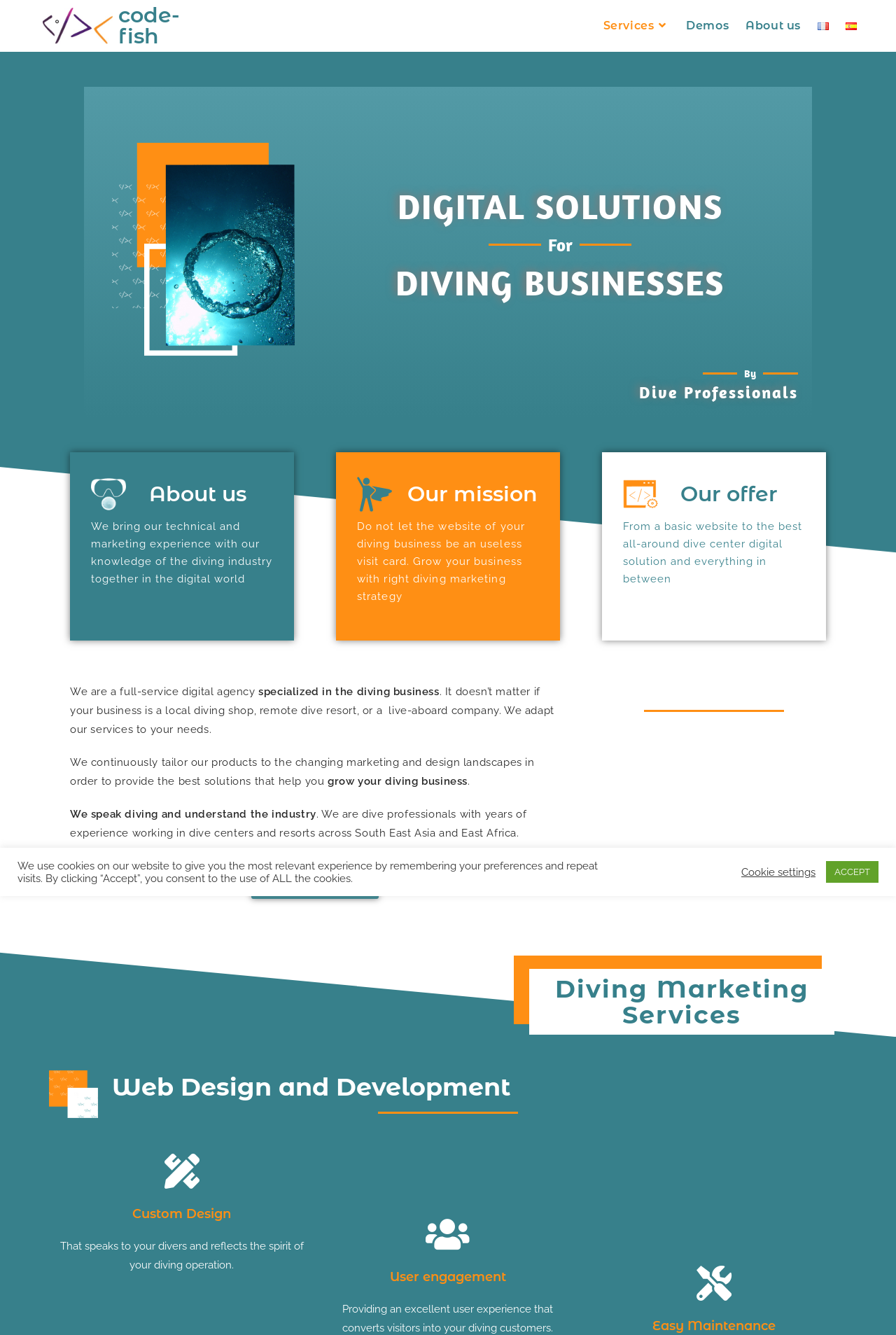What is the mission of the company?
Provide an in-depth and detailed explanation in response to the question.

The mission of the company can be inferred from the text 'Do not let the website of your diving business be an useless visit card. Grow your business with right diving marketing strategy'. This suggests that the company's mission is to help diving businesses grow through effective marketing strategies and digital solutions.